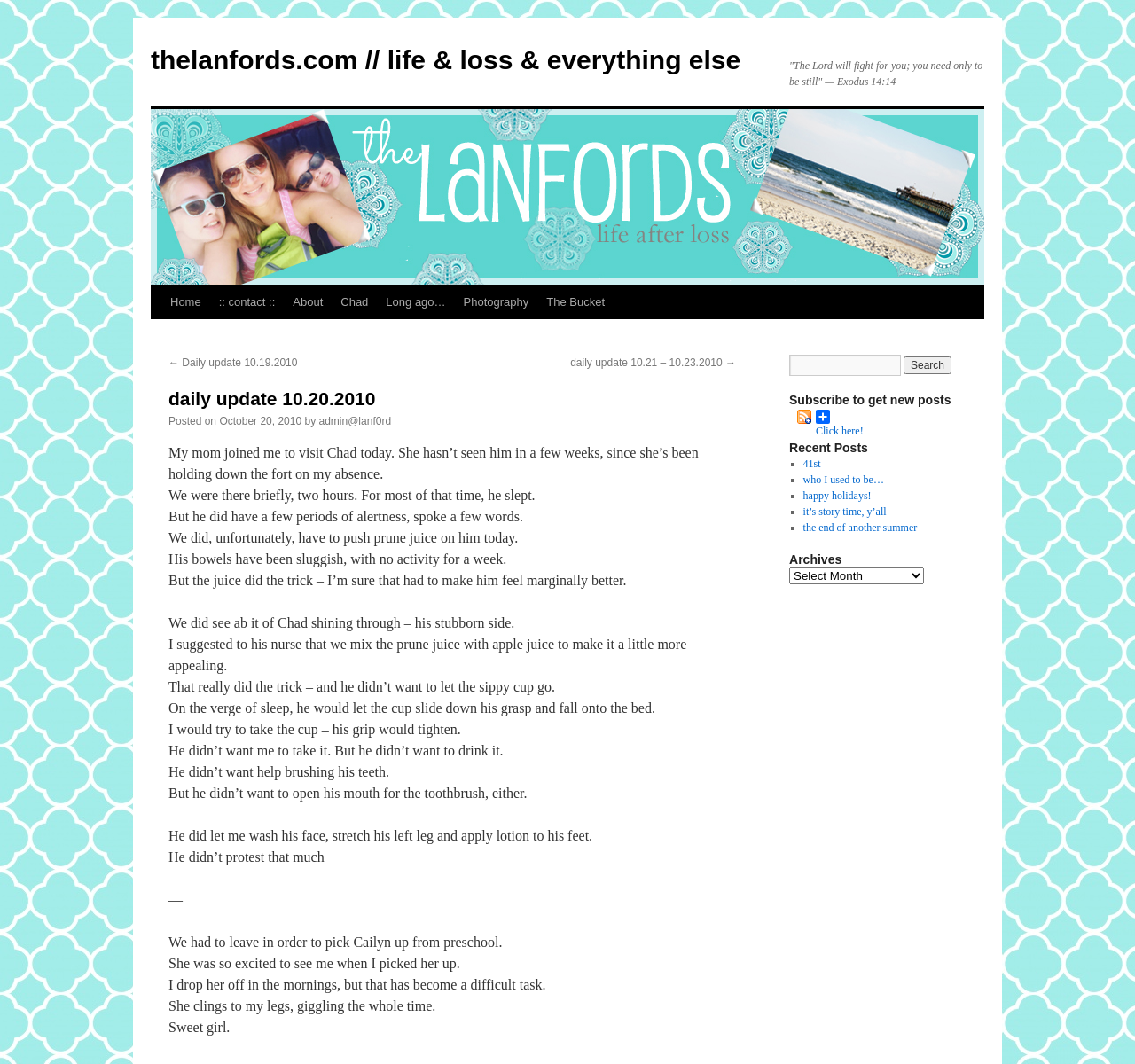How many recent posts are listed?
Examine the webpage screenshot and provide an in-depth answer to the question.

The recent posts are listed below the heading 'Recent Posts' and are marked with a '■' symbol. Counting these posts, there are 5 recent posts listed.